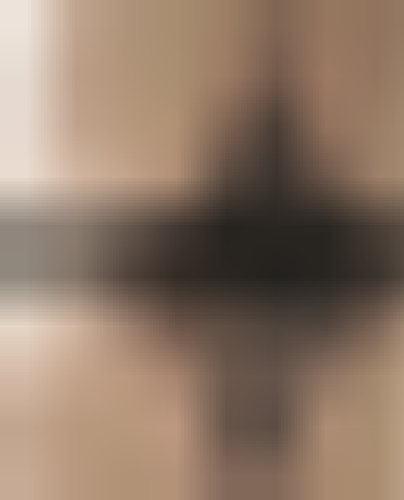Using the information from the screenshot, answer the following question thoroughly:
What is the overall impression of the image?

The caption describes the overall impression of the image as one of 'sophistication, possibly evoking thoughts of modern design or artistic expression', suggesting that the image conveys a sense of refinement and elegance.